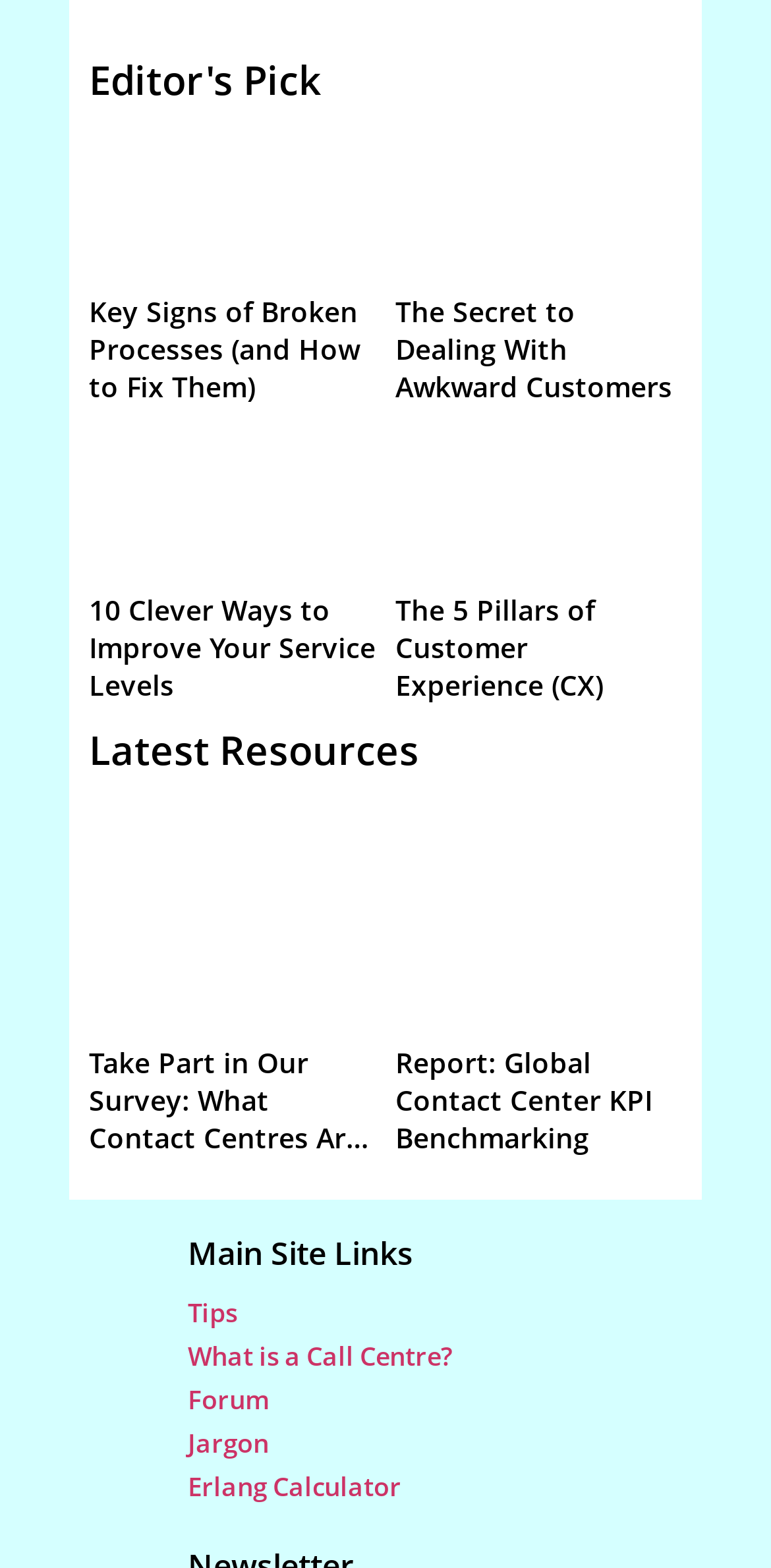Please indicate the bounding box coordinates for the clickable area to complete the following task: "View Editor's Pick". The coordinates should be specified as four float numbers between 0 and 1, i.e., [left, top, right, bottom].

[0.115, 0.034, 0.415, 0.068]